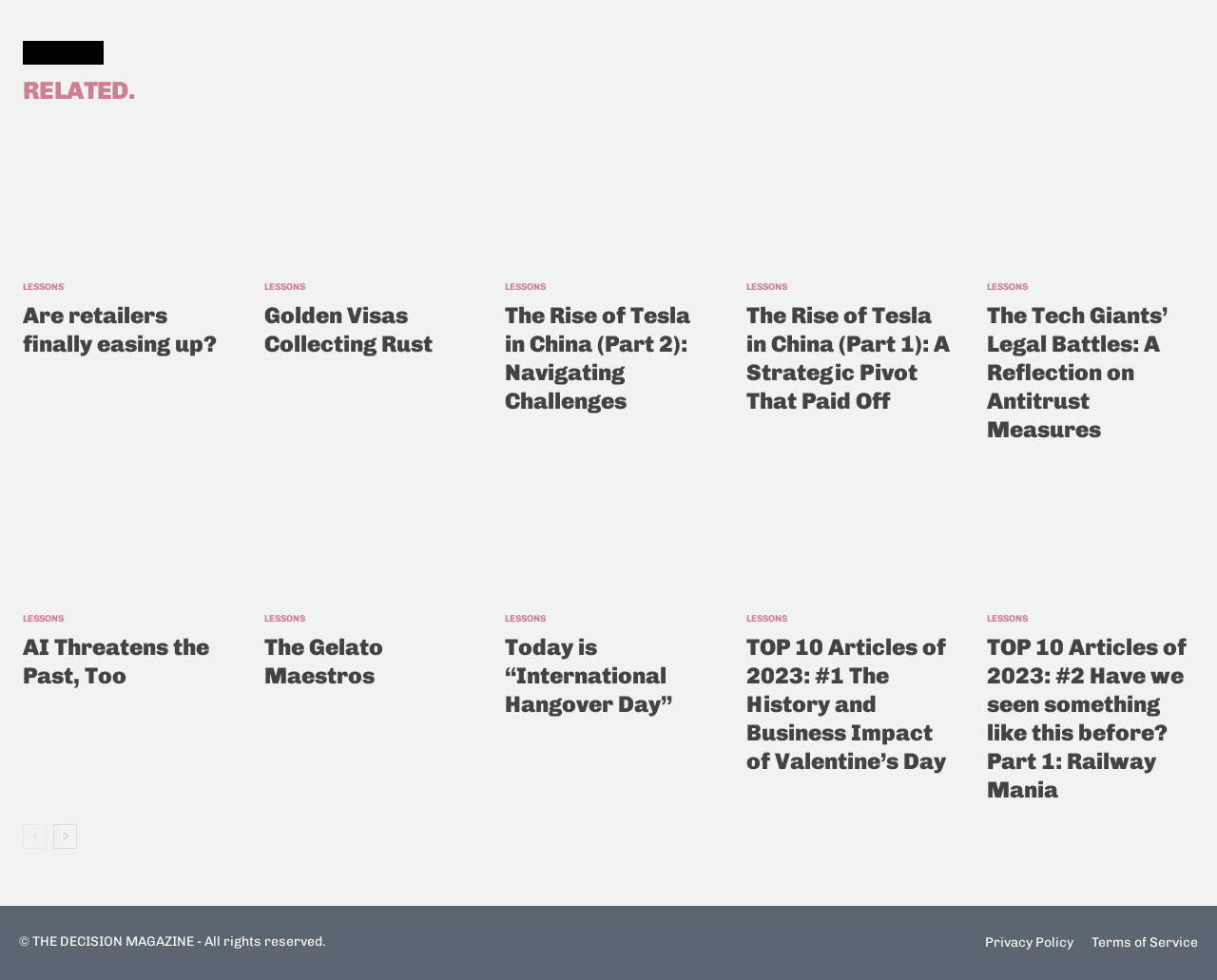Determine the bounding box coordinates for the clickable element to execute this instruction: "Click on 'Are retailers finally easing up?' article". Provide the coordinates as four float numbers between 0 and 1, i.e., [left, top, right, bottom].

[0.019, 0.131, 0.189, 0.269]